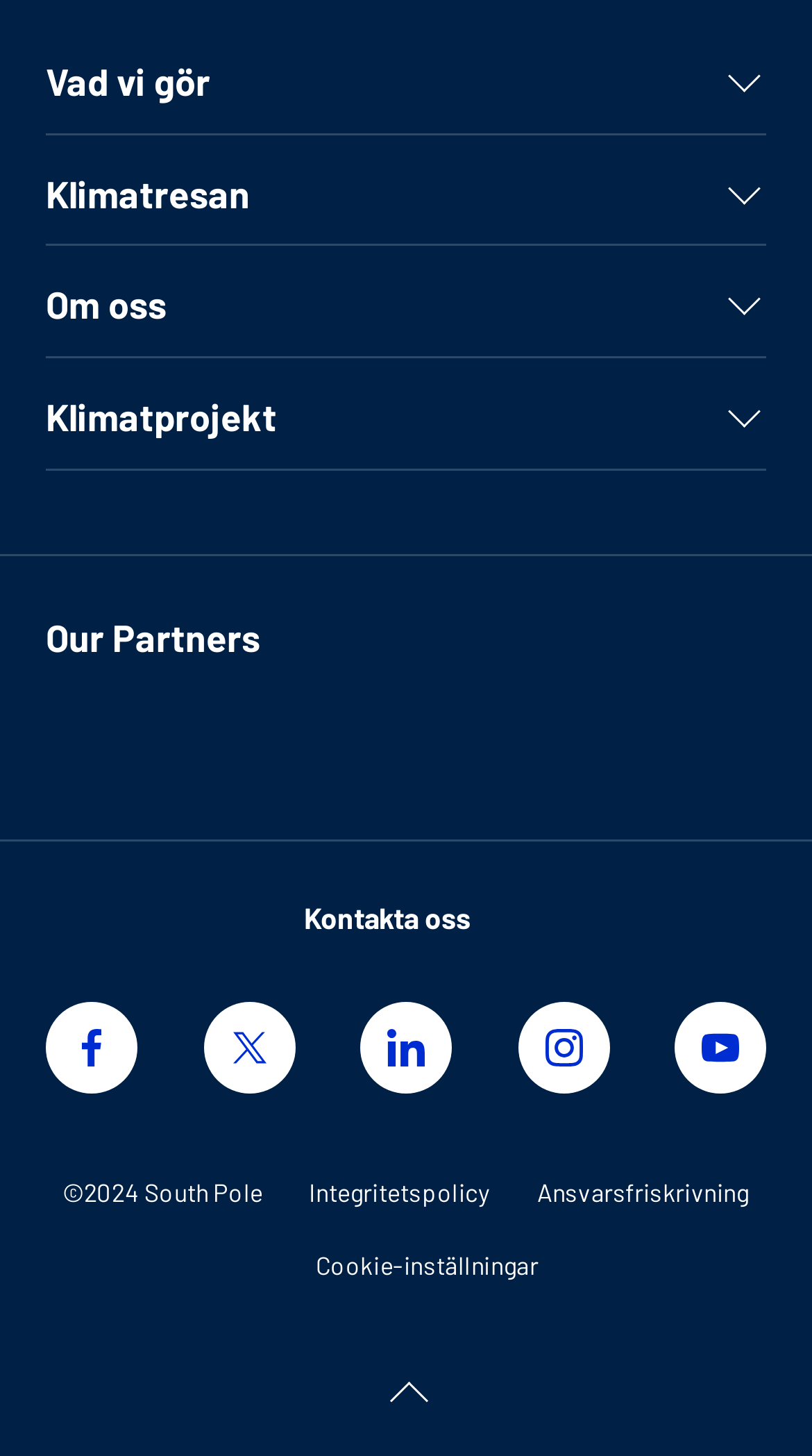Can you show the bounding box coordinates of the region to click on to complete the task described in the instruction: "Contact us"?

[0.374, 0.619, 0.579, 0.642]